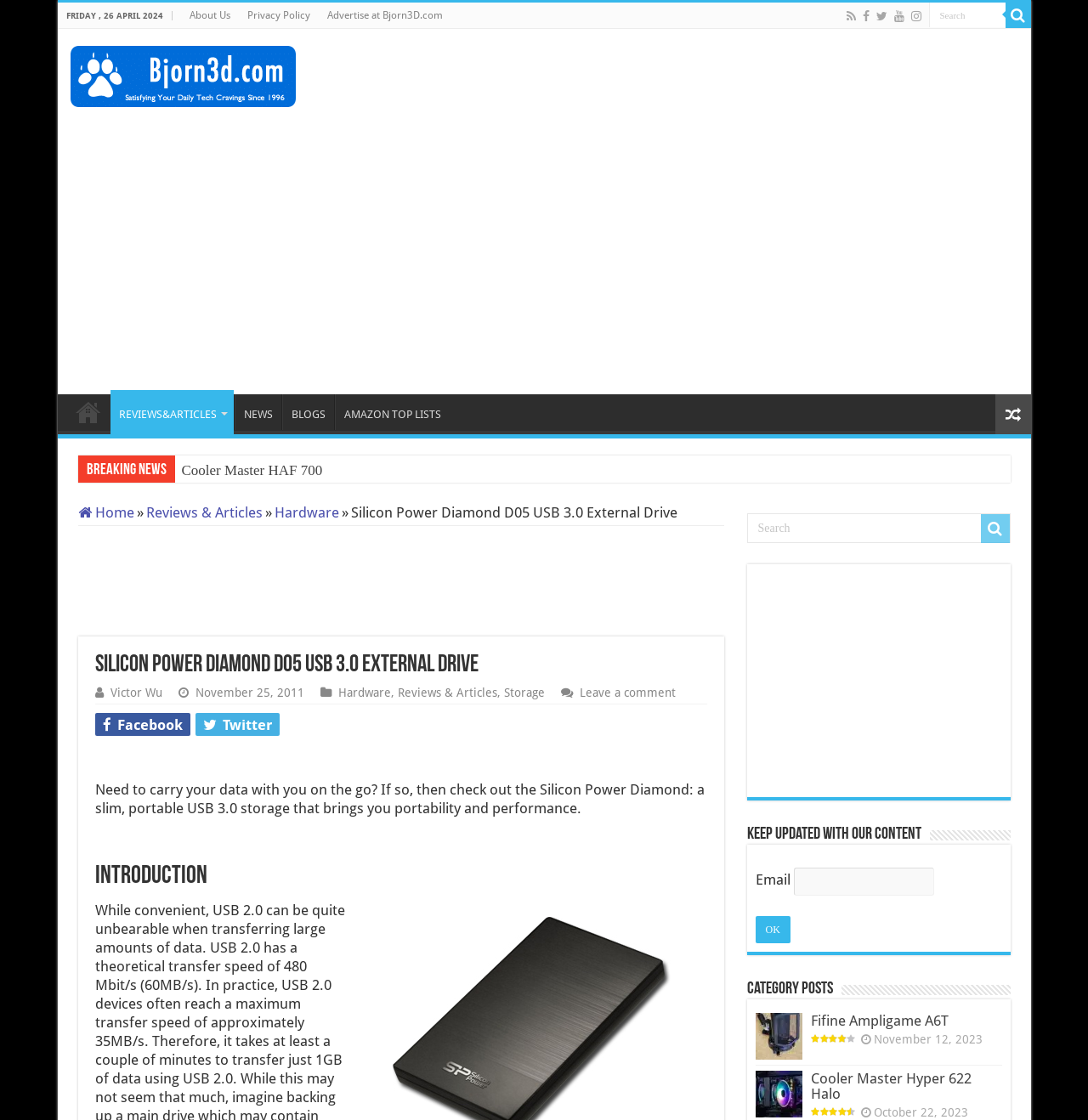Please determine the bounding box coordinates of the element's region to click in order to carry out the following instruction: "Click on the Facebook link". The coordinates should be four float numbers between 0 and 1, i.e., [left, top, right, bottom].

[0.087, 0.637, 0.175, 0.657]